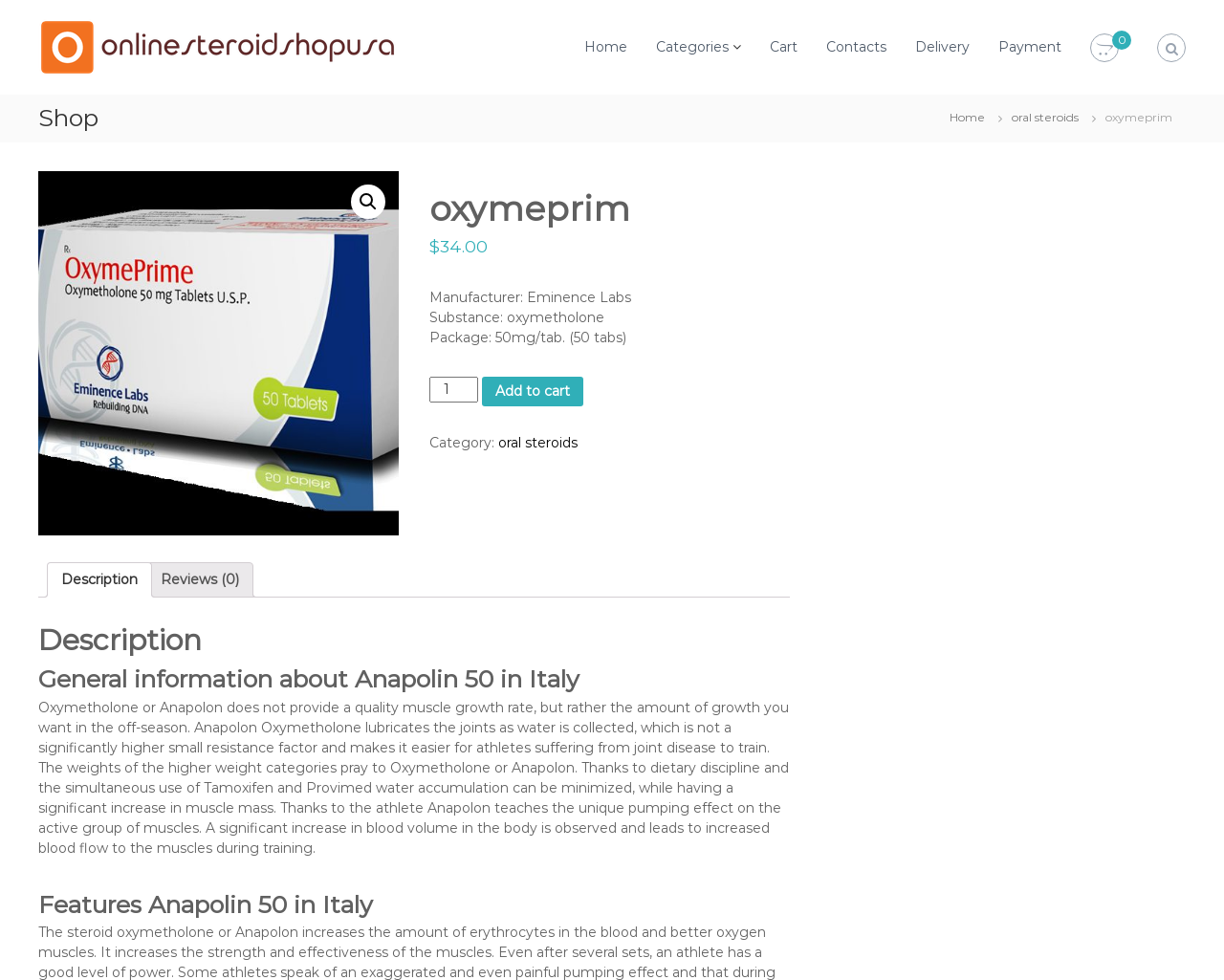Find and provide the bounding box coordinates for the UI element described here: "Home". The coordinates should be given as four float numbers between 0 and 1: [left, top, right, bottom].

[0.776, 0.112, 0.805, 0.127]